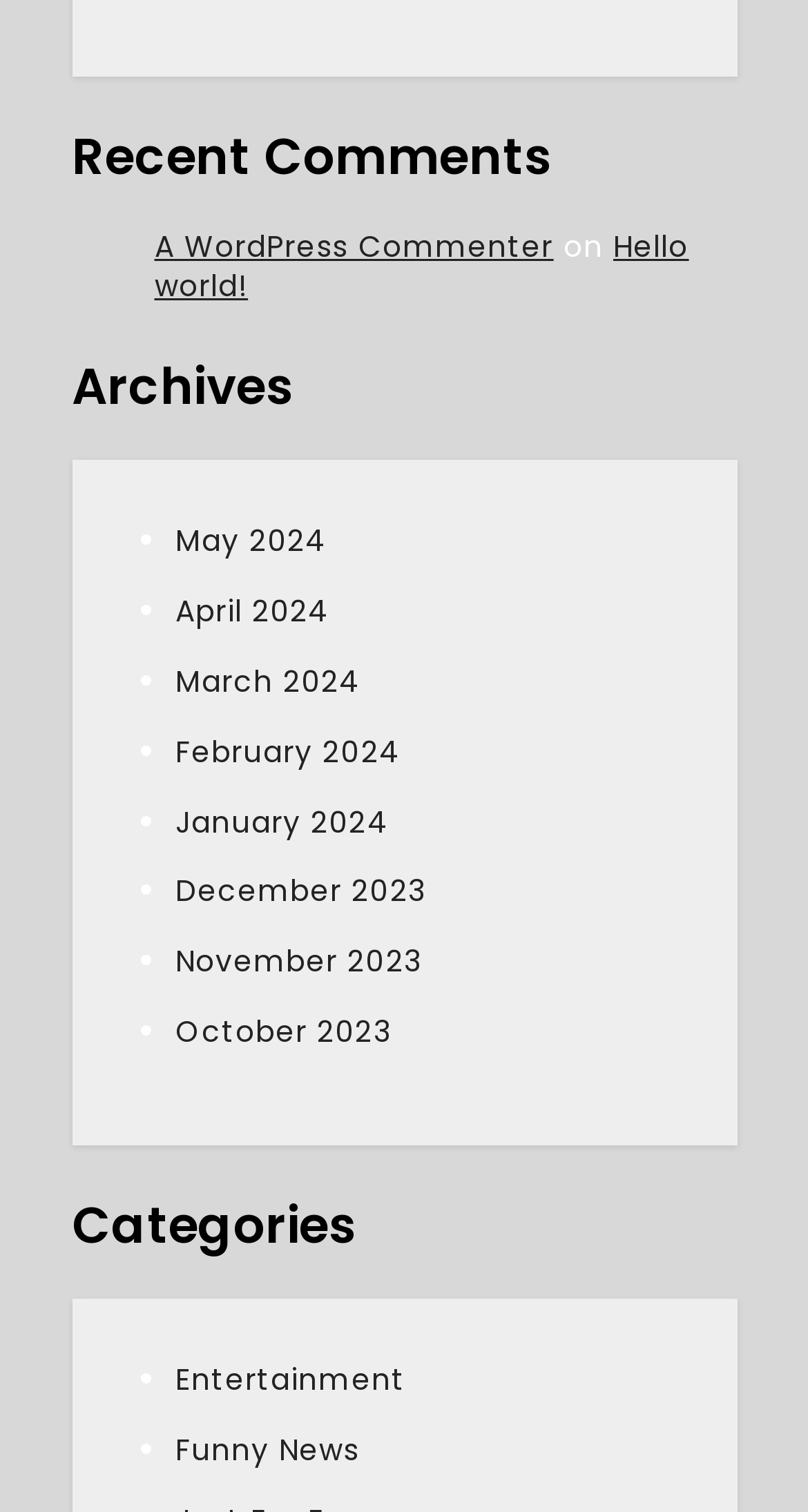Show the bounding box coordinates for the element that needs to be clicked to execute the following instruction: "read the article". Provide the coordinates in the form of four float numbers between 0 and 1, i.e., [left, top, right, bottom].

[0.191, 0.151, 0.912, 0.203]